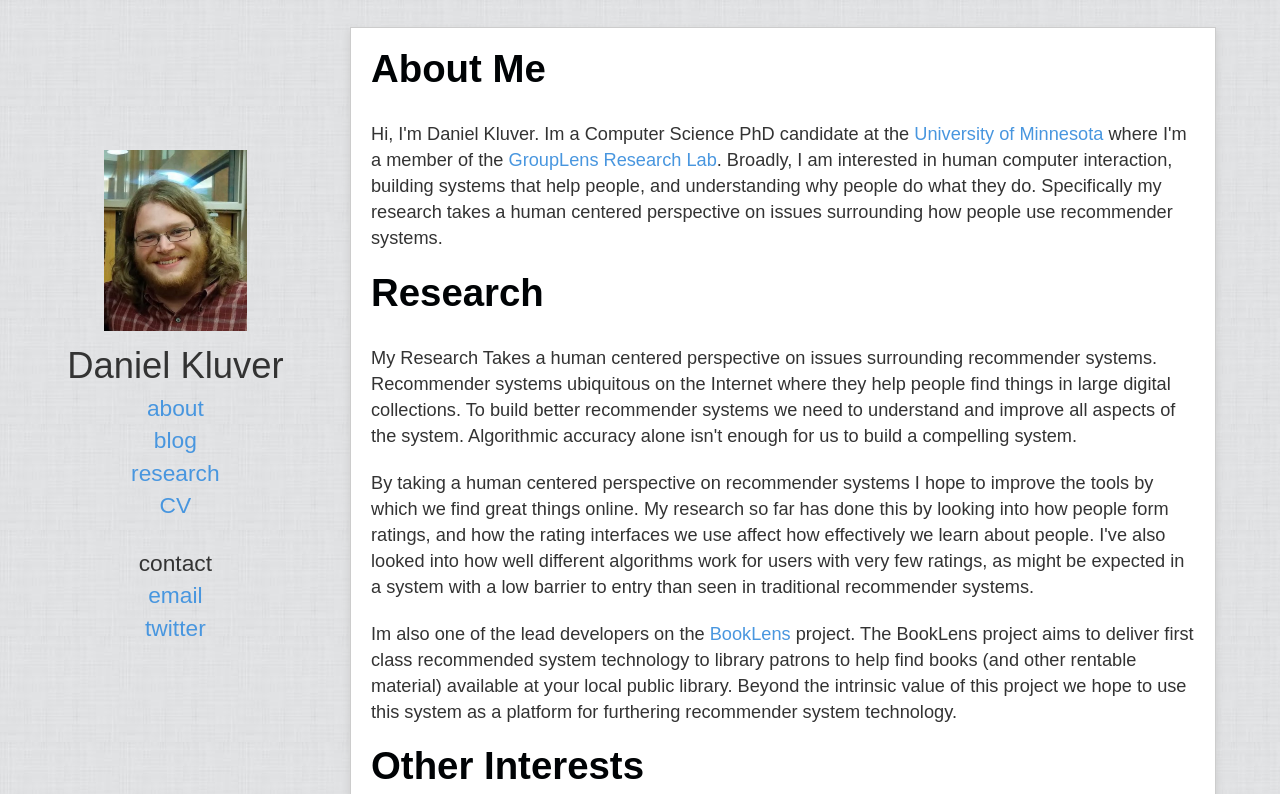What is the person affiliated with?
Refer to the image and provide a detailed answer to the question.

The person is affiliated with the University of Minnesota, as indicated by the link to the university's website, and also with the GroupLens Research Lab.